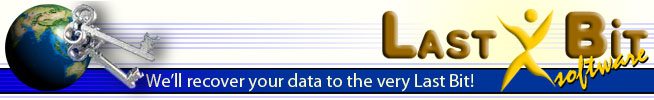What is the tagline of Lastbit Software?
Please respond to the question with a detailed and well-explained answer.

The tagline 'We'll recover your data to the very Last Bit!' is a prominent feature of the banner, highlighting Lastbit Software's commitment to recovering lost or forgotten passwords and data, and emphasizing the company's expertise in this area.